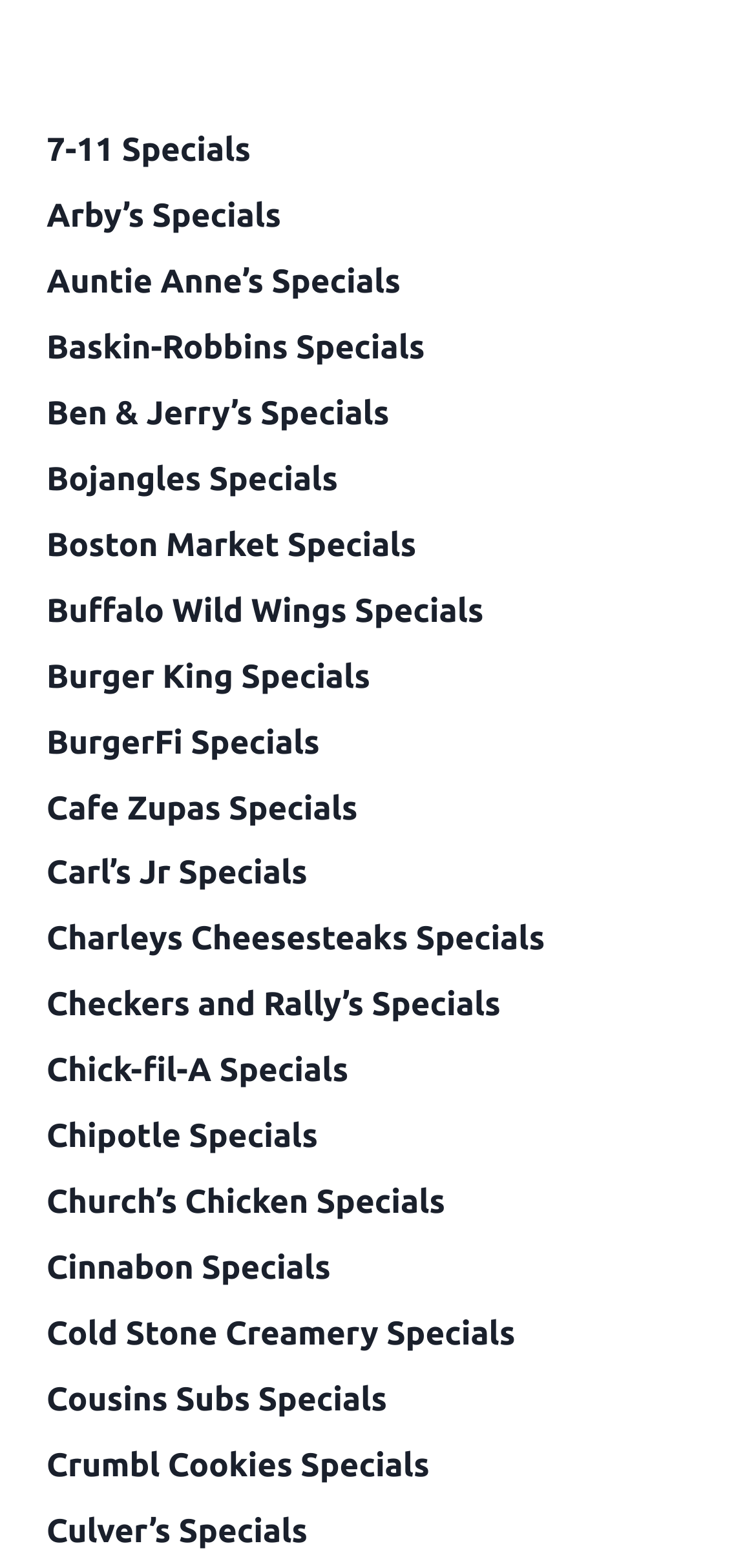How many restaurants are listed on this webpage?
Based on the visual details in the image, please answer the question thoroughly.

By counting the number of links on the webpage, I can see that there are 24 different restaurants listed, each with their own specials.